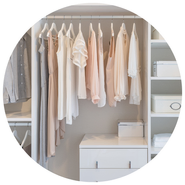What color is the drawer unit?
Please use the image to provide an in-depth answer to the question.

The caption describes the closet as having a 'sleek white drawer unit' which provides additional storage, indicating that the drawer unit is white in color.